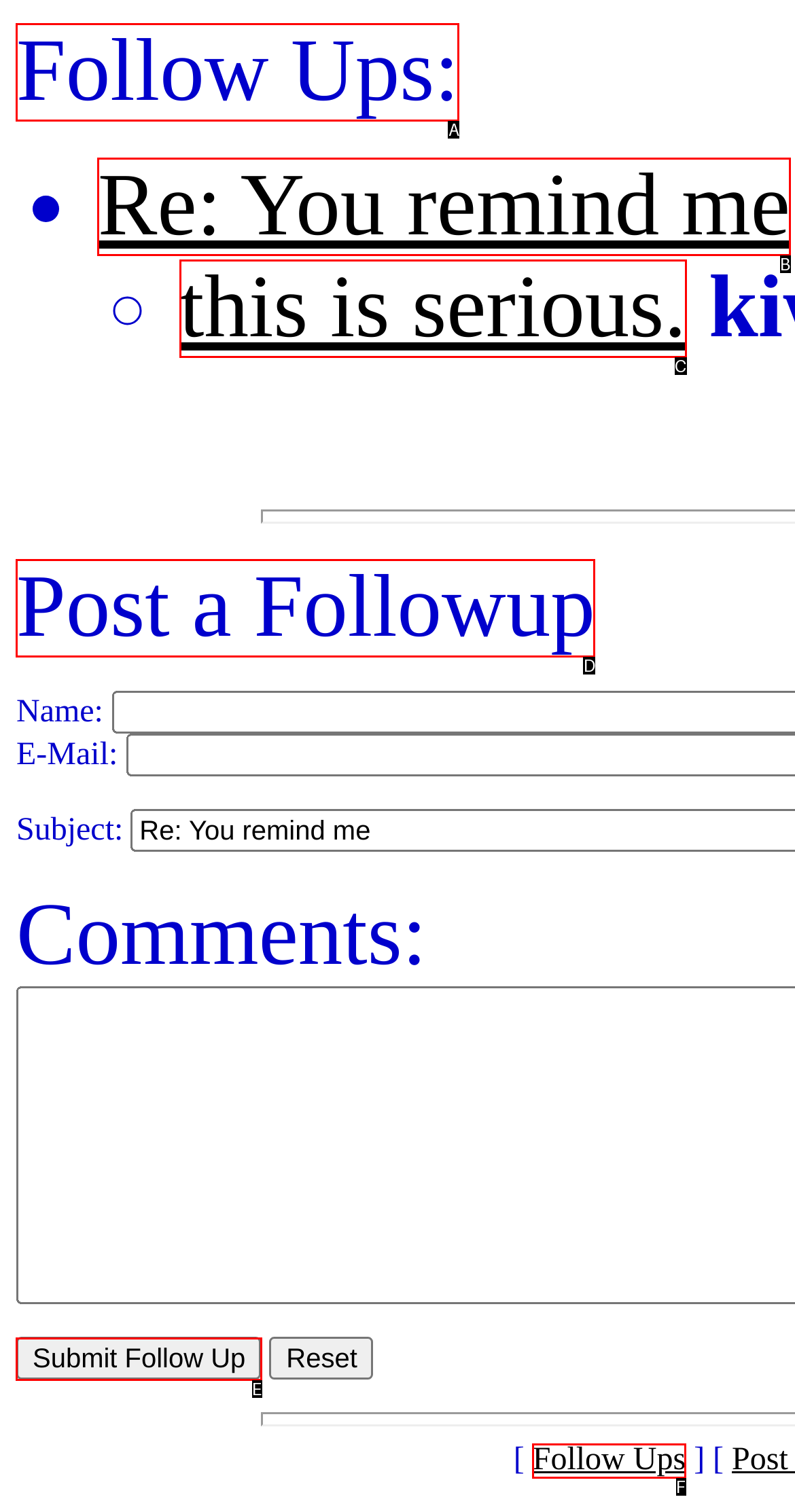Which HTML element fits the description: Re: You remind me? Respond with the letter of the appropriate option directly.

B